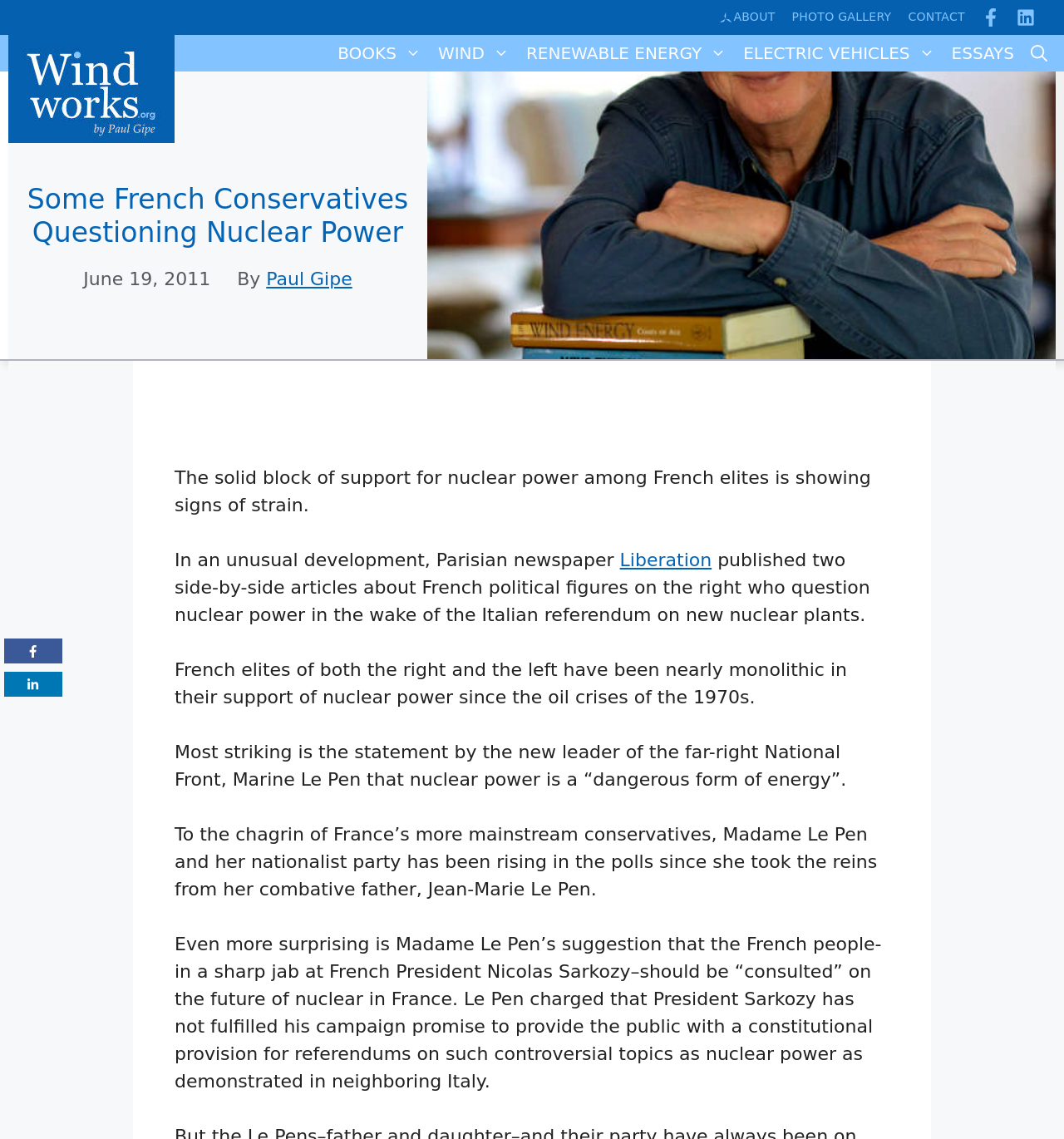Locate the bounding box coordinates of the clickable region necessary to complete the following instruction: "visit 'Ovation Credit' website". Provide the coordinates in the format of four float numbers between 0 and 1, i.e., [left, top, right, bottom].

None